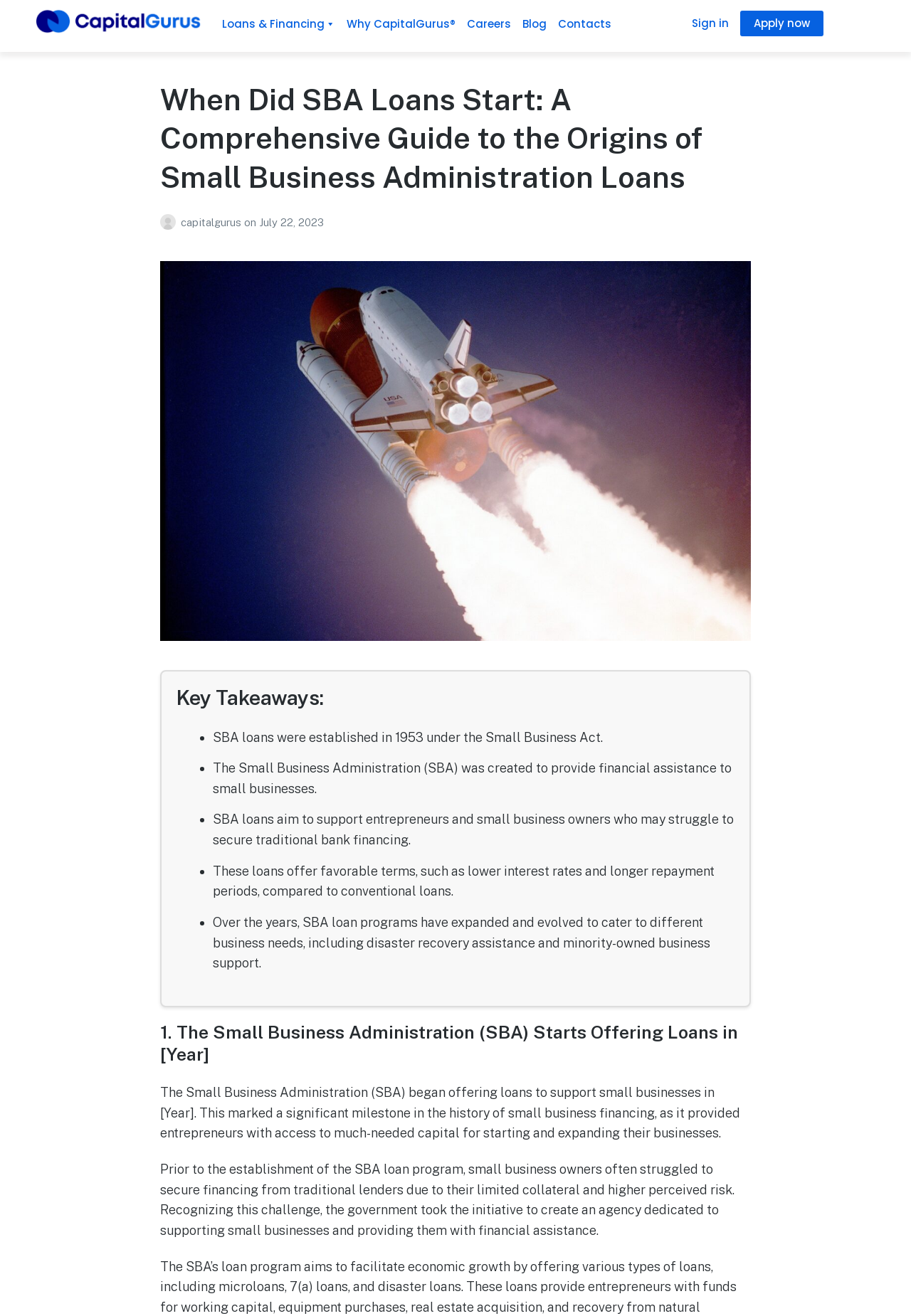Please find and report the primary heading text from the webpage.

When Did SBA Loans Start: A Comprehensive Guide to the Origins of Small Business Administration Loans